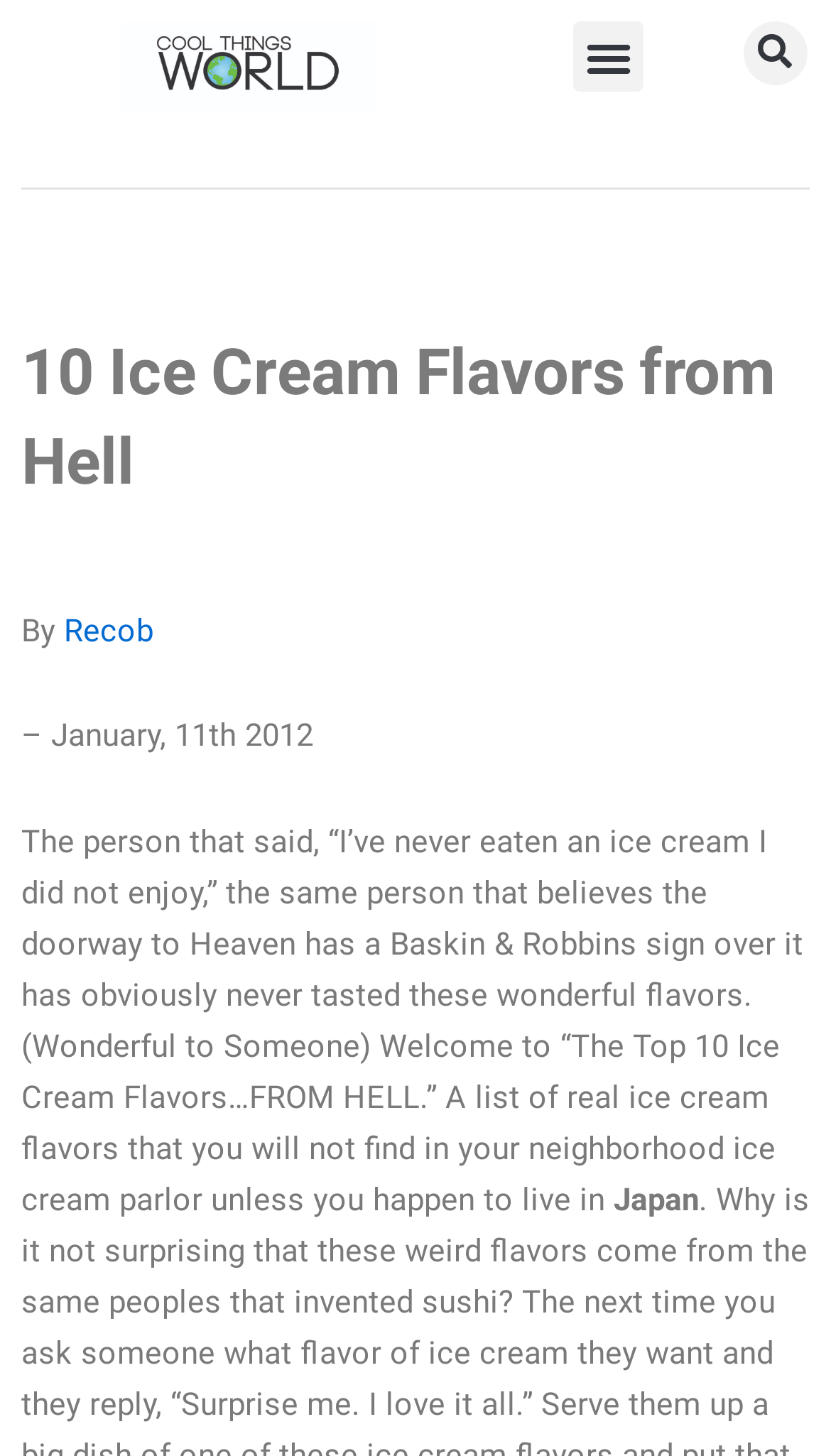Given the description: "alt="Cool Things World"", determine the bounding box coordinates of the UI element. The coordinates should be formatted as four float numbers between 0 and 1, [left, top, right, bottom].

[0.026, 0.015, 0.574, 0.077]